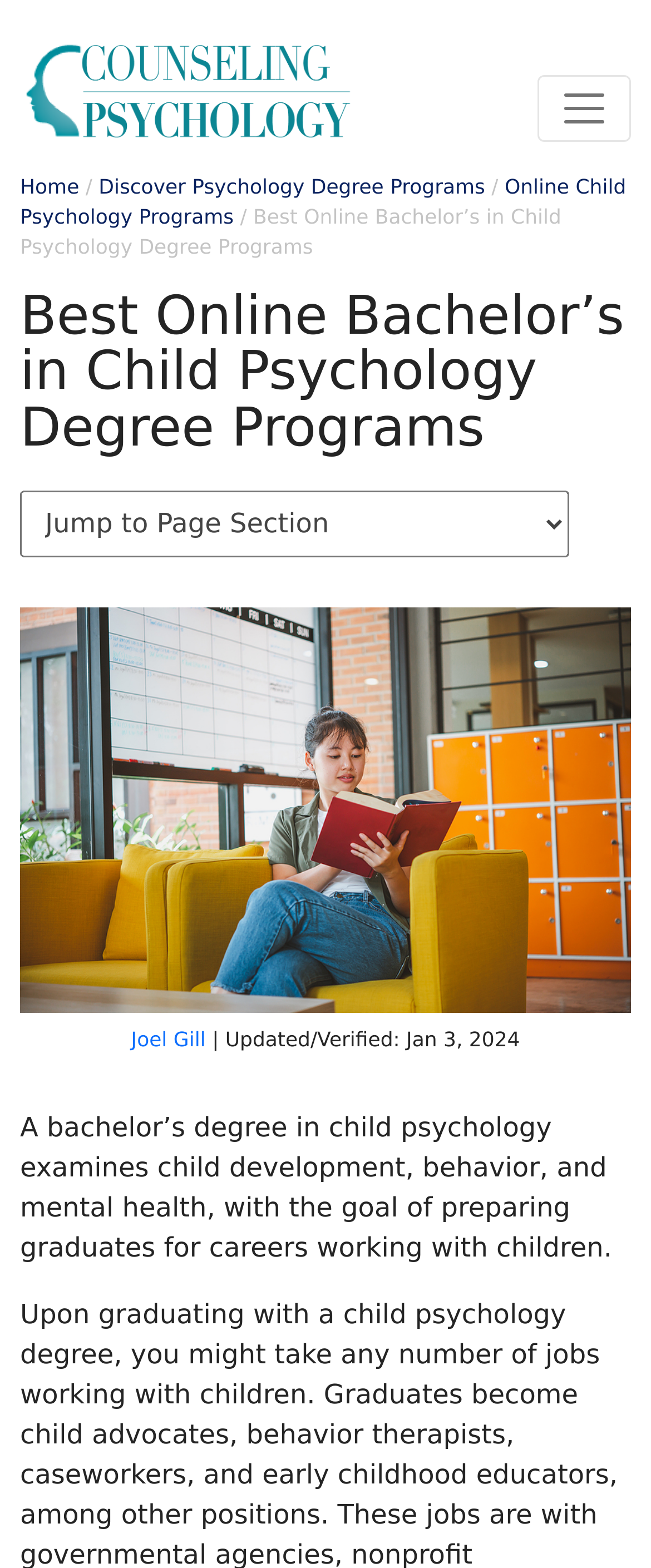Give a detailed explanation of the elements present on the webpage.

The webpage is a comprehensive guide to online bachelor's degree programs in child psychology. At the top, there is a header section with a link to the homepage and a navigation button. Below the header, there is a breadcrumb navigation menu with links to "Home", "Discover Psychology Degree Programs", and "Online Child Psychology Programs".

The main content of the webpage is headed by a title "Best Online Bachelor’s in Child Psychology Degree Programs", which is followed by a dropdown menu. Below the title, there is a large image related to online child psychology bachelor's degrees. 

To the right of the image, there is a section with the author's name, "Joel Gill", and a note indicating that the content was updated and verified on January 3, 2024. 

The main content of the webpage is a descriptive paragraph that explains the focus of a bachelor's degree in child psychology, including child development, behavior, and mental health, with the goal of preparing graduates for careers working with children.